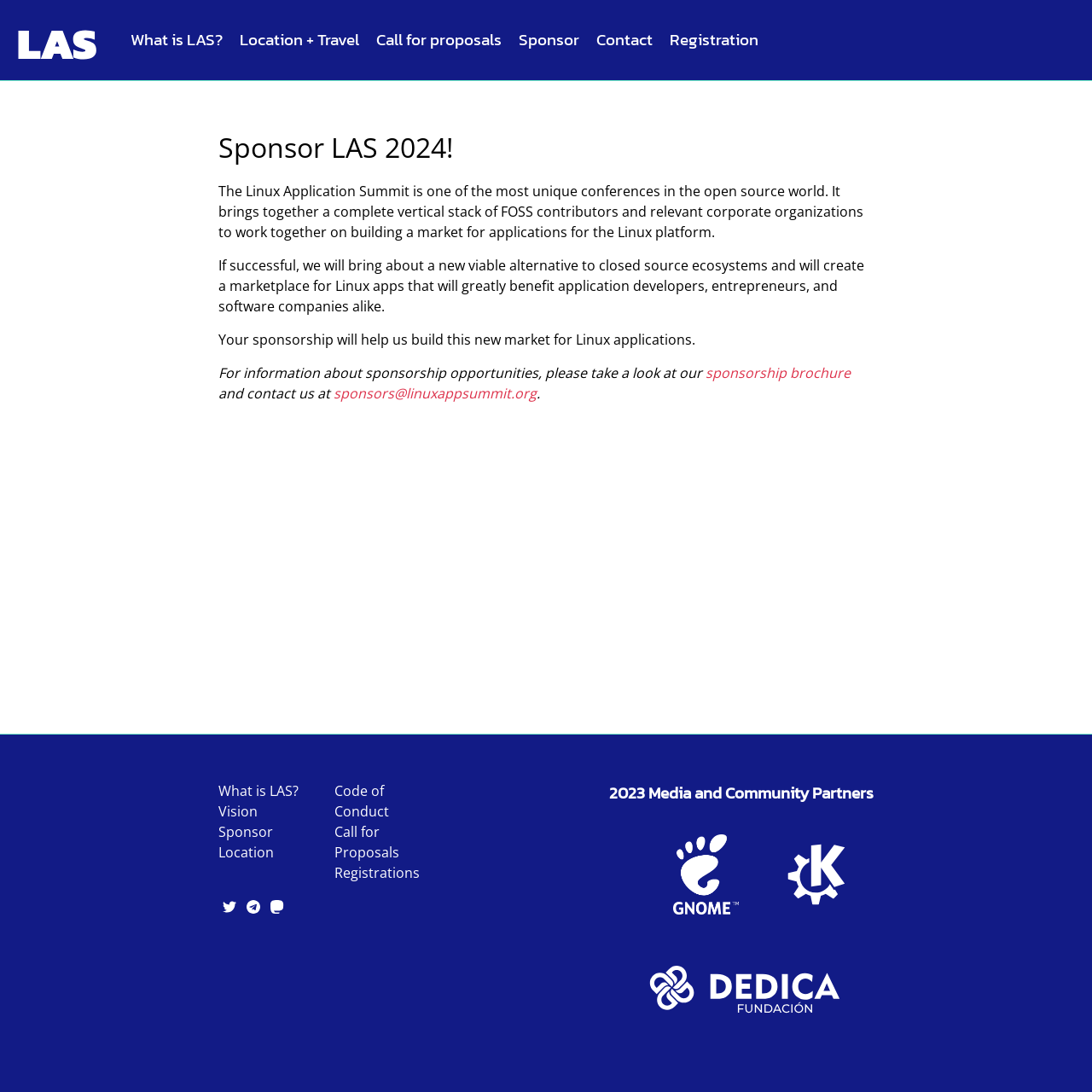Bounding box coordinates are specified in the format (top-left x, top-left y, bottom-right x, bottom-right y). All values are floating point numbers bounded between 0 and 1. Please provide the bounding box coordinate of the region this sentence describes: Call for proposals

[0.344, 0.025, 0.459, 0.047]